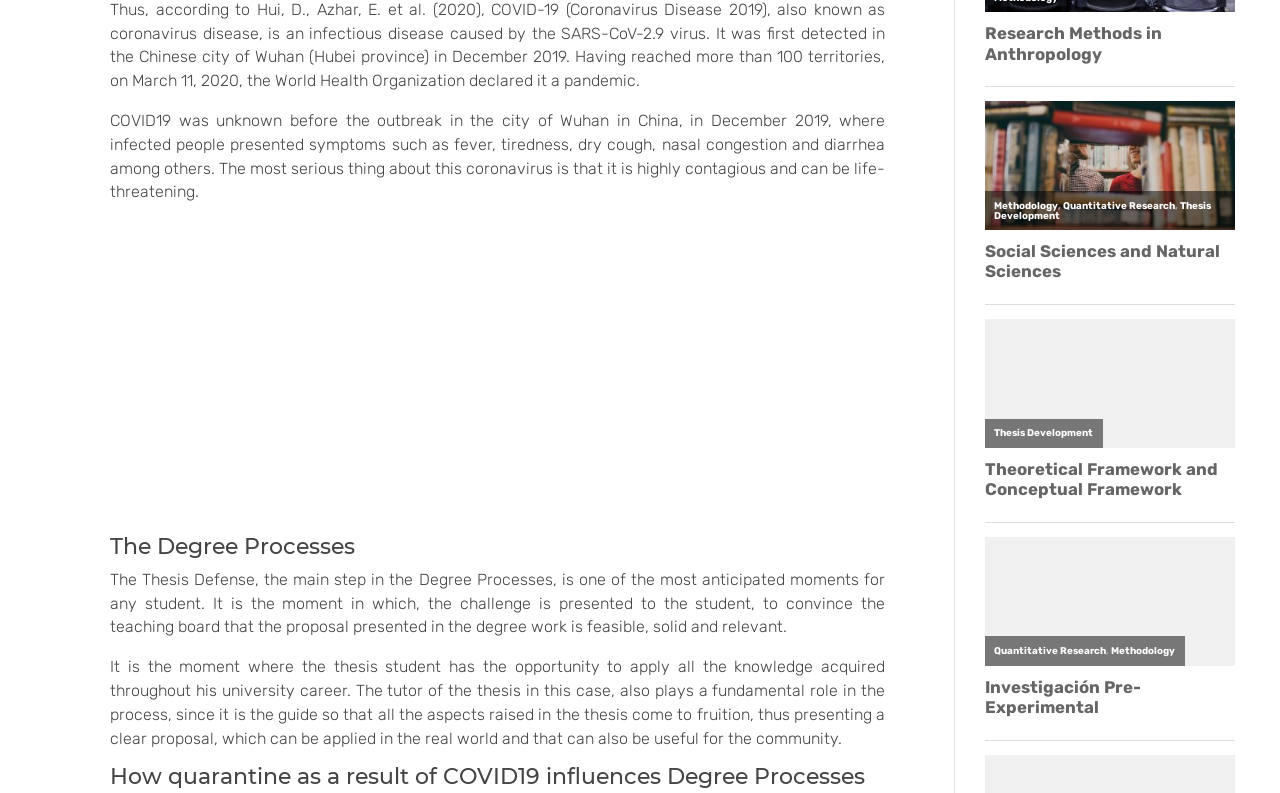Examine the screenshot and answer the question in as much detail as possible: What is the topic of the online thesis?

The Iframe element with ID 717 has the text '“La pandemia de COVID19 ha cambiado la educación para siempre” — Online Tesis', indicating that the online thesis is related to the topic of COVID-19.